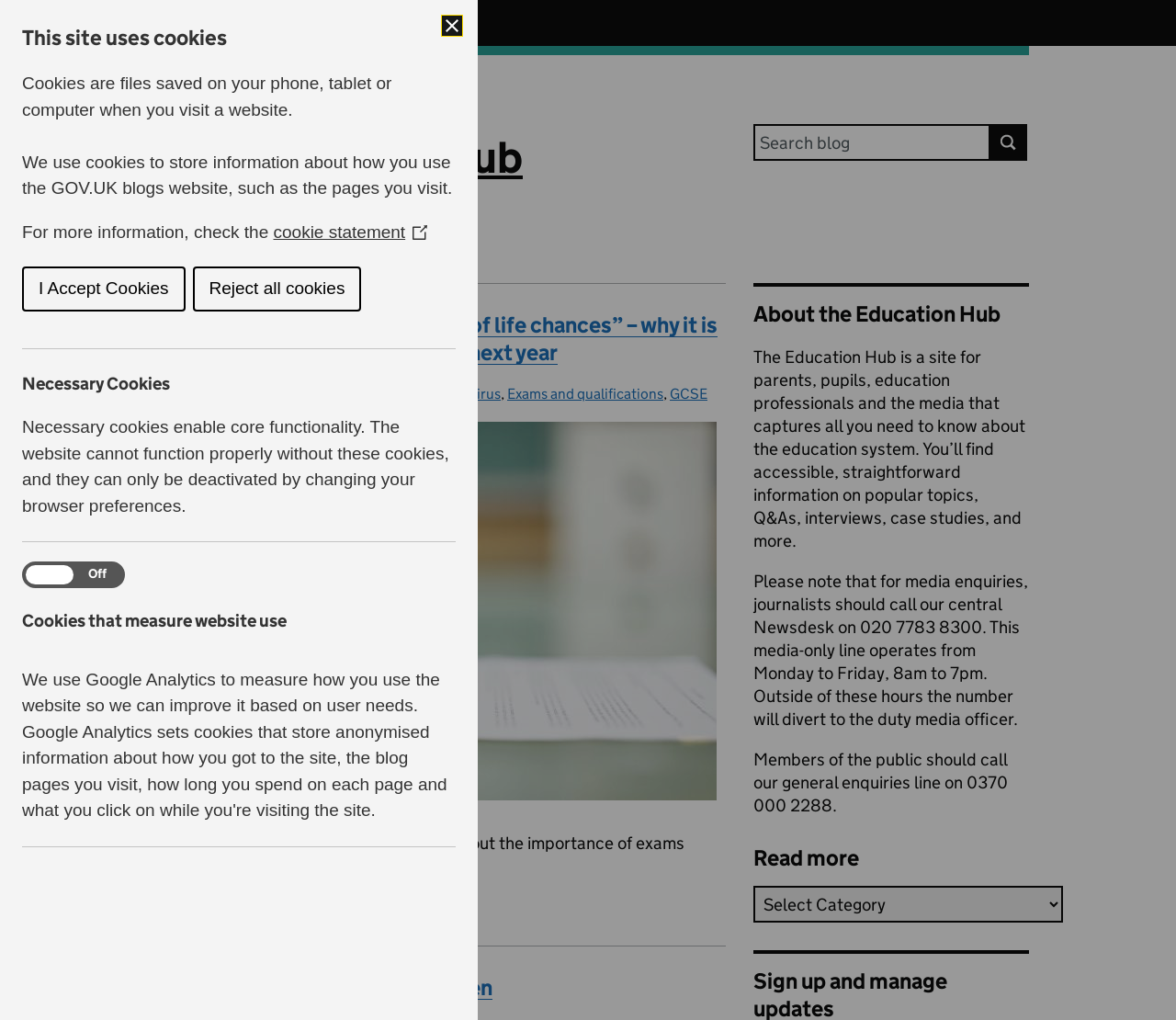Reply to the question below using a single word or brief phrase:
What is the function of the search box?

Search for content